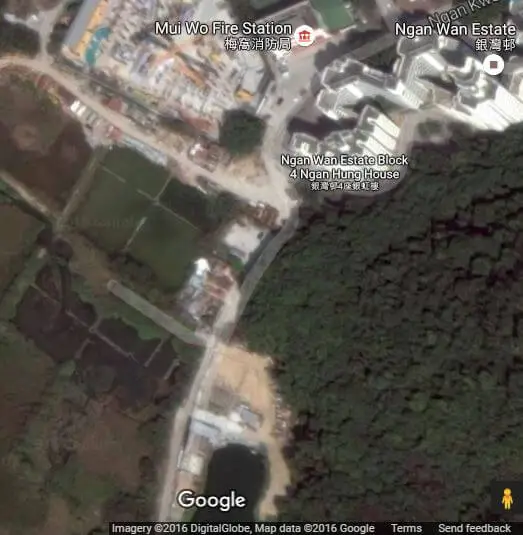Respond to the question below with a concise word or phrase:
What is the source of the imagery?

Google